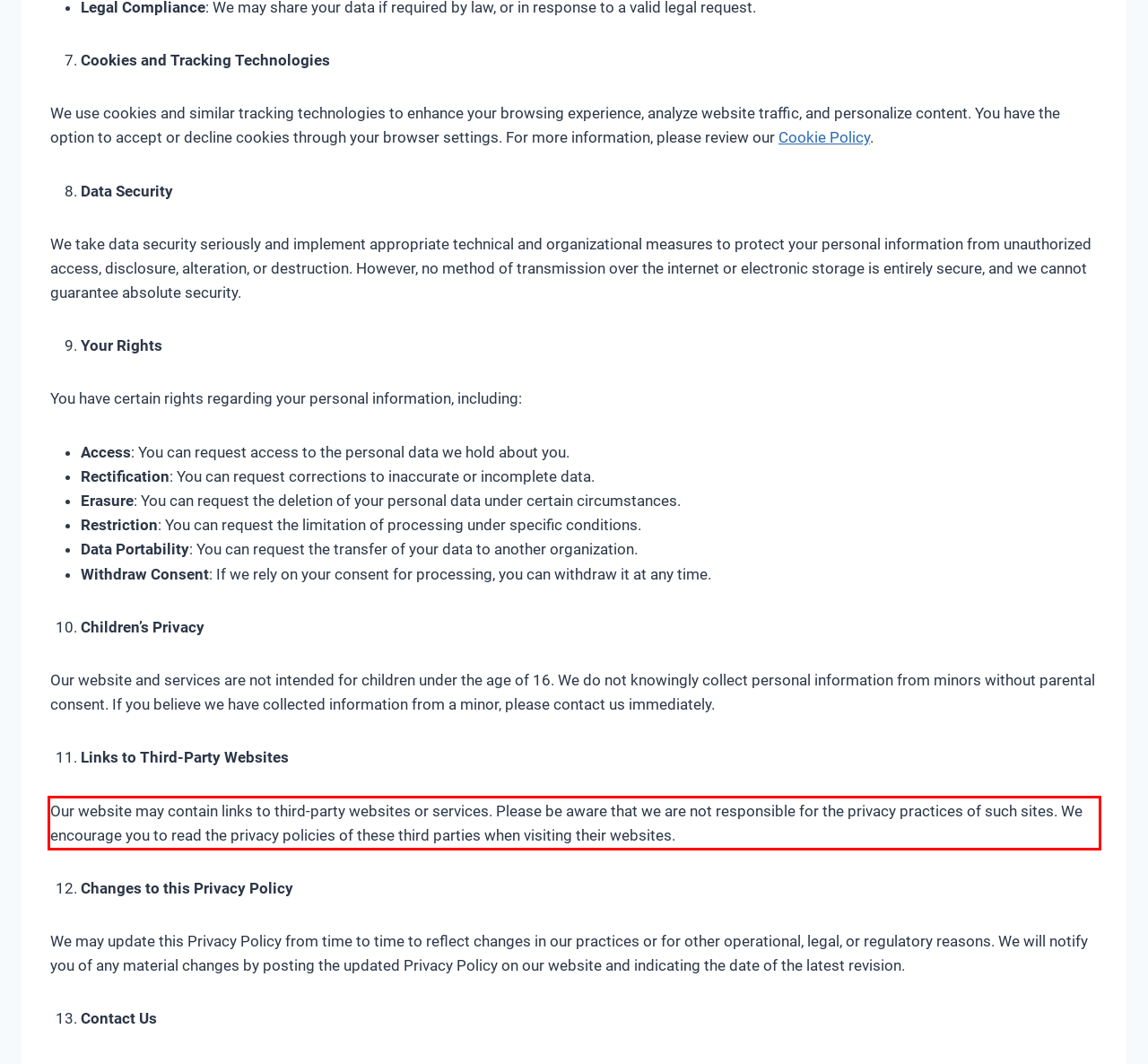Using the provided screenshot of a webpage, recognize the text inside the red rectangle bounding box by performing OCR.

Our website may contain links to third-party websites or services. Please be aware that we are not responsible for the privacy practices of such sites. We encourage you to read the privacy policies of these third parties when visiting their websites.